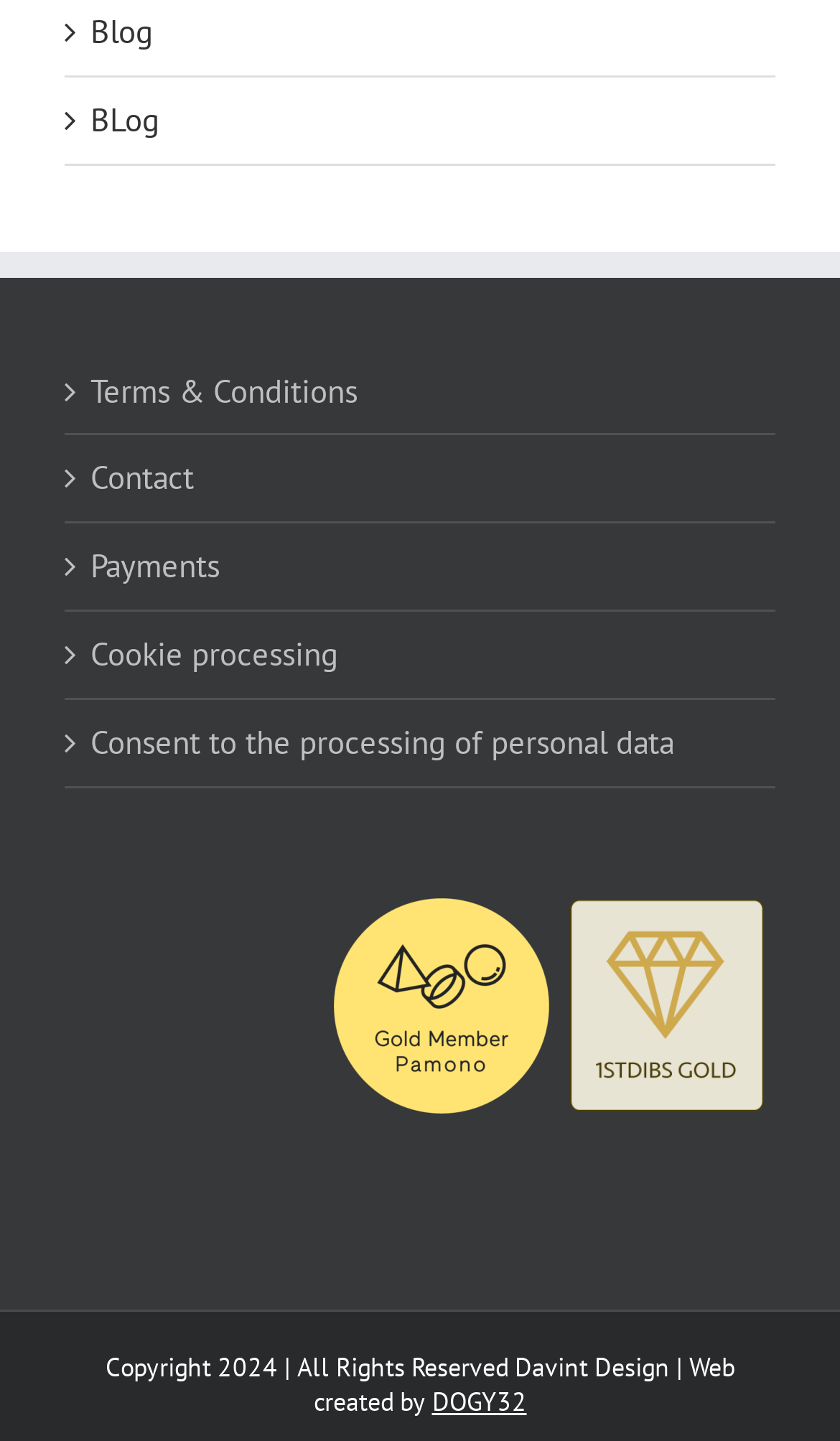Identify the bounding box coordinates for the UI element described as: "20". The coordinates should be provided as four floats between 0 and 1: [left, top, right, bottom].

None